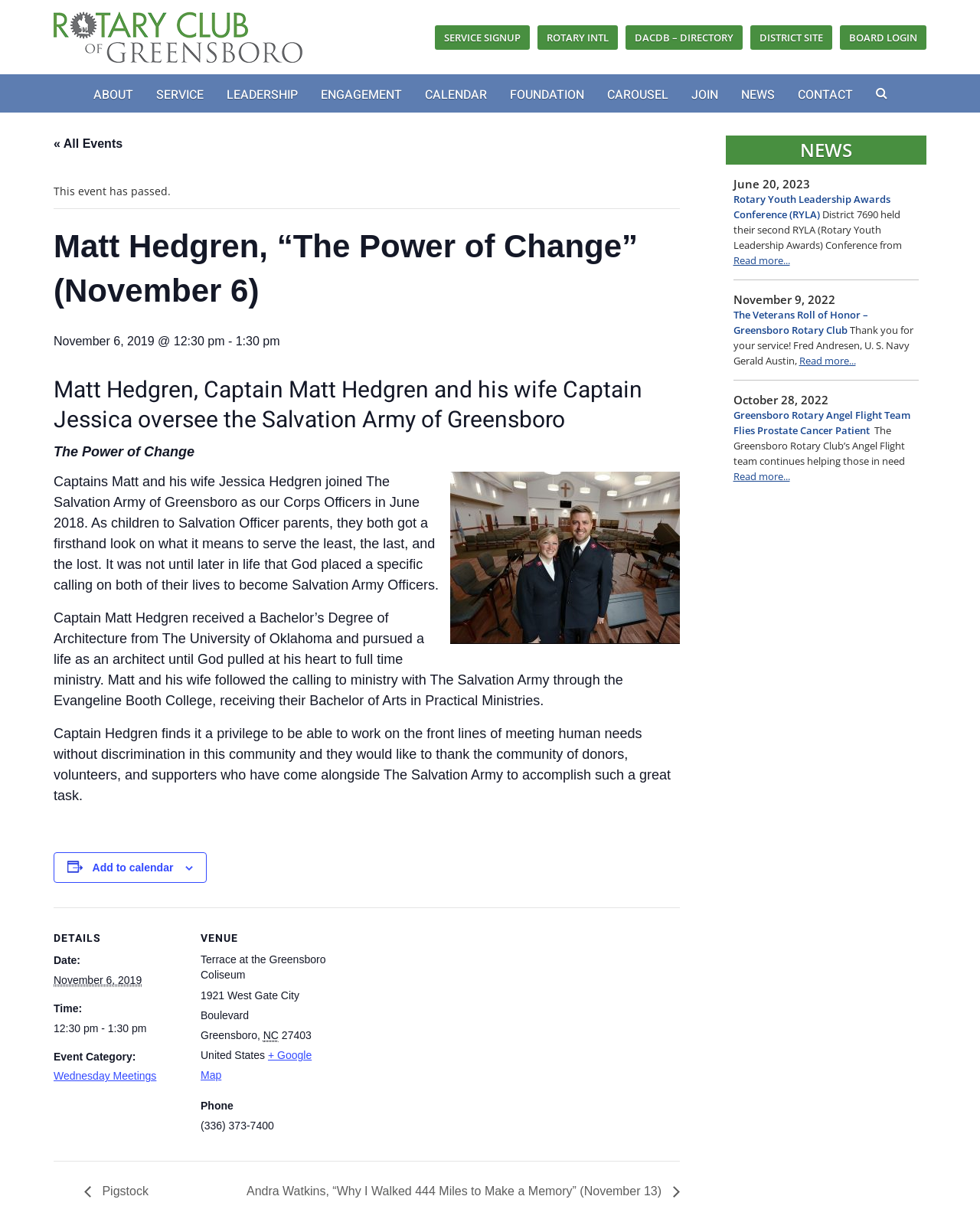Please provide a detailed answer to the question below by examining the image:
What is the name of the Rotary Club?

I found the answer by looking at the link element with the text 'Rotary Club of Greensboro' which indicates the name of the Rotary Club.